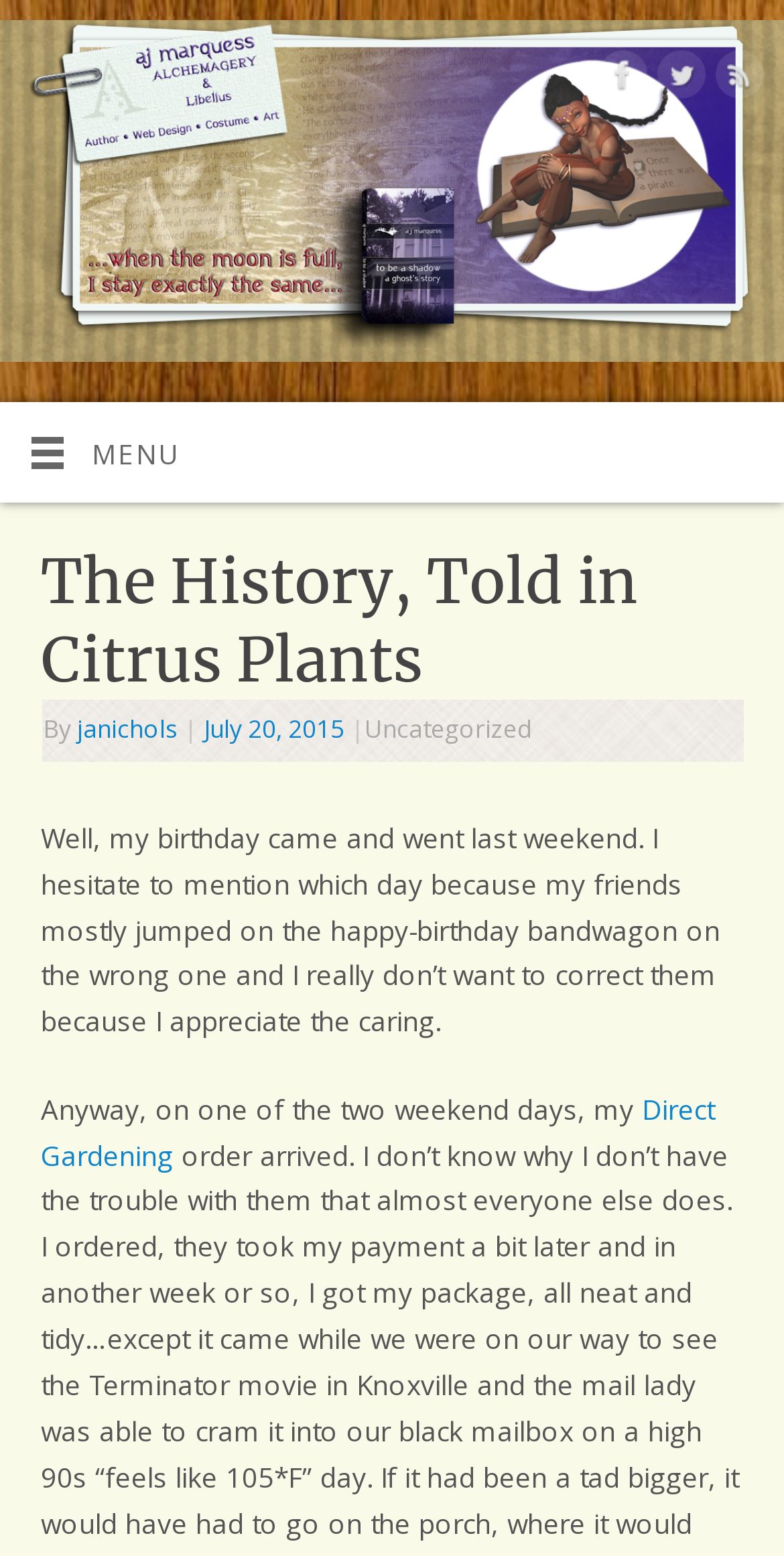What is the company mentioned in the article? Based on the screenshot, please respond with a single word or phrase.

Direct Gardening